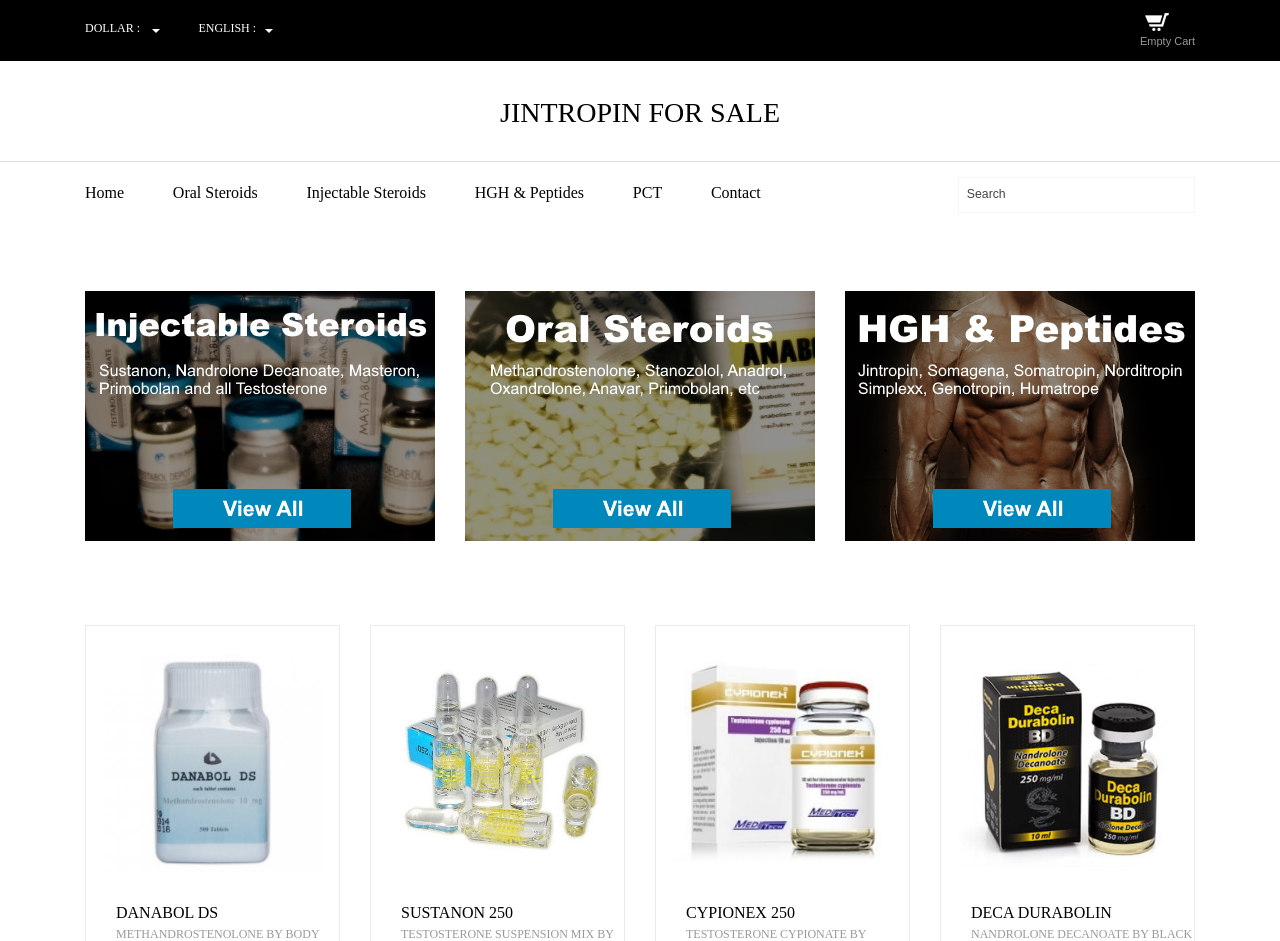What is the purpose of the search textbox?
Use the screenshot to answer the question with a single word or phrase.

Search